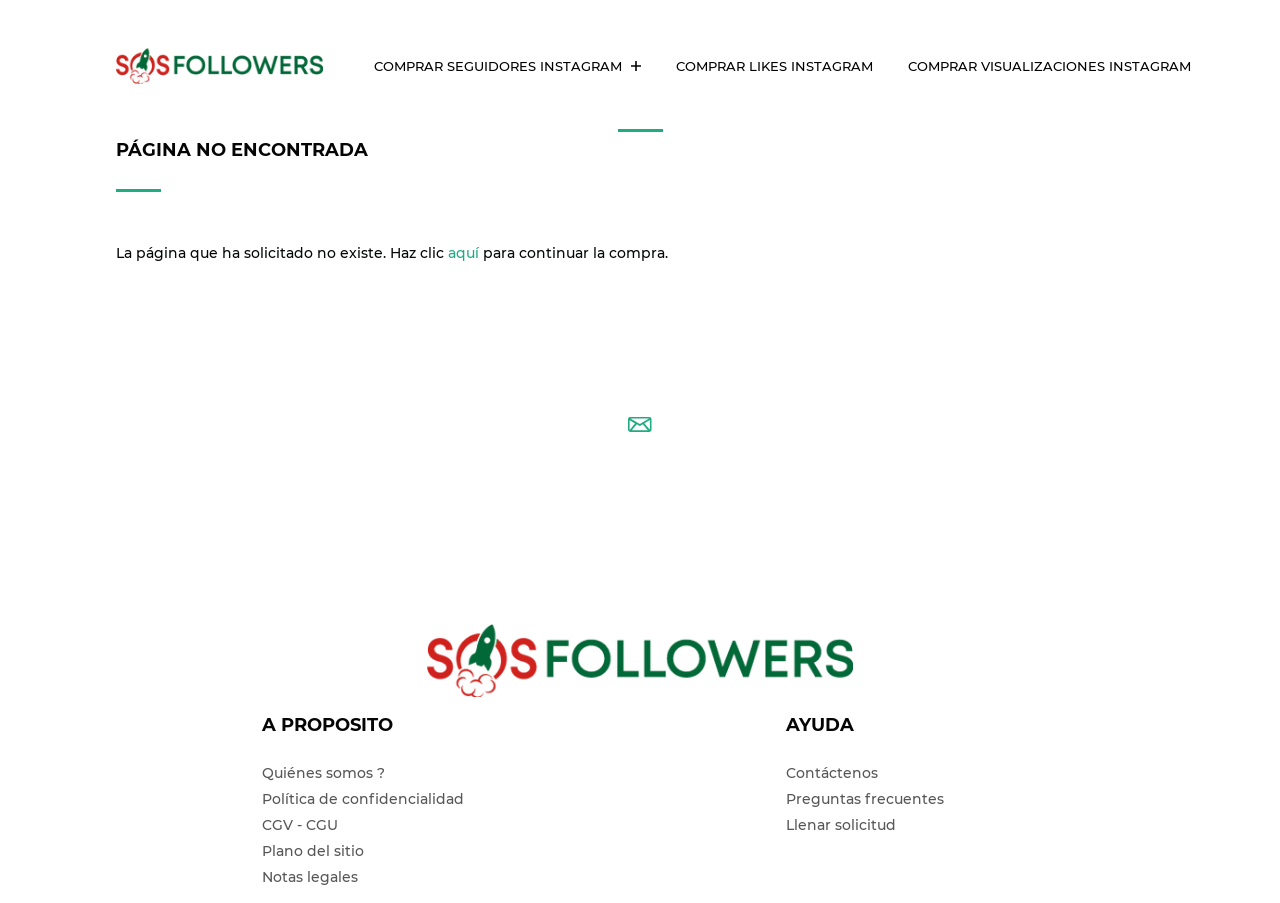Determine the bounding box for the UI element as described: "Réseau EMES (EMES)". The coordinates should be represented as four float numbers between 0 and 1, formatted as [left, top, right, bottom].

None